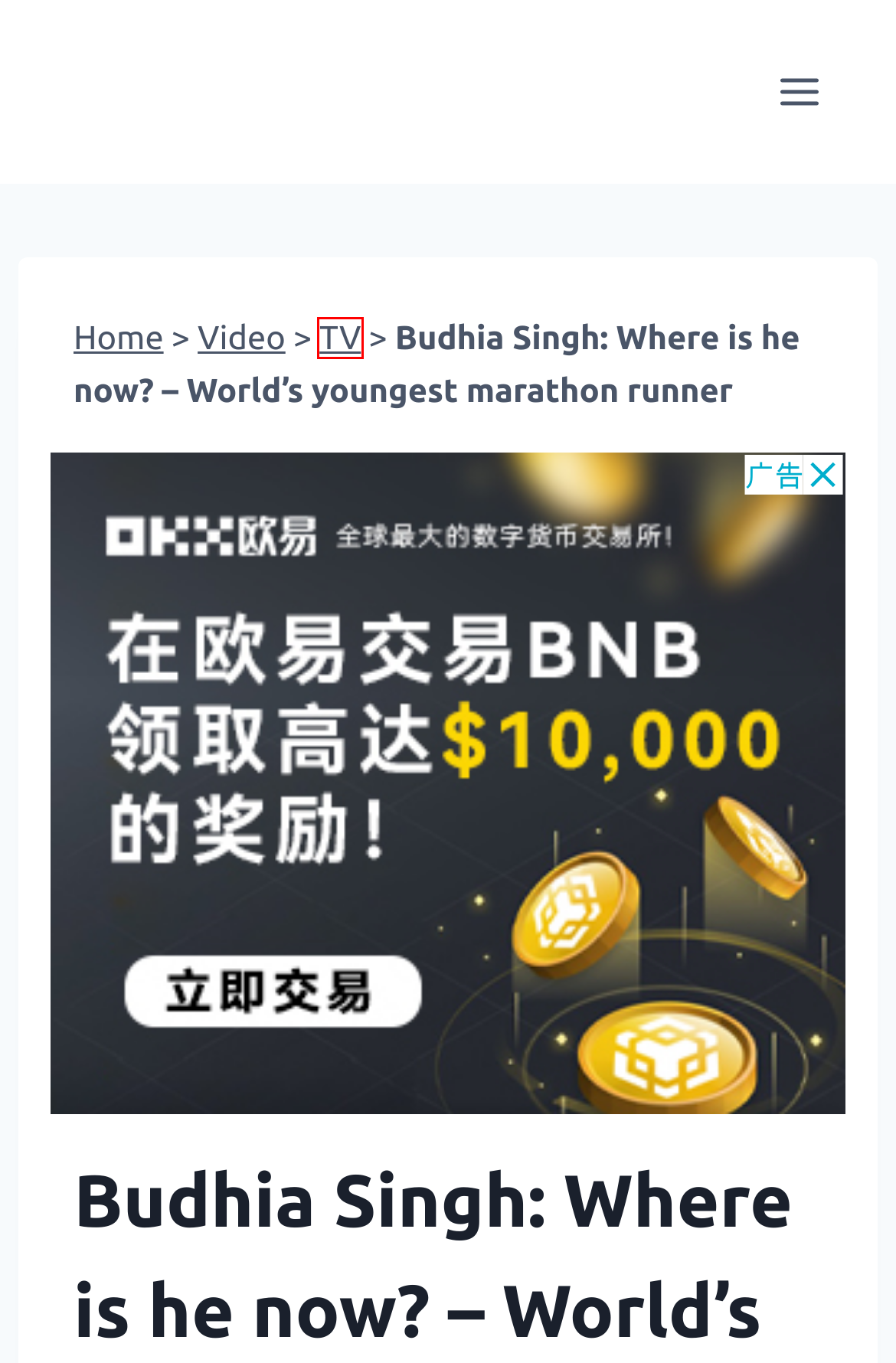You are given a screenshot of a webpage with a red rectangle bounding box around an element. Choose the best webpage description that matches the page after clicking the element in the bounding box. Here are the candidates:
A. TV Archives - Incredible Orissa
B. Watch: Trailer of Budhia Singh - Born To Run movie ft. Manoj Bajpayee | Incredible Orissa
C. Goutam Giri and Sweta Mishra in Ambika Khudinka Handisala
D. Odia Video Song Download, Gita, Gana, Bhajan, Album, Movie
E. Odisha Day 2016 Sand Arts by Sudarsan Pattnaik, Manas Sahoo | Incredible Orissa
F. News Fuse 8 October 2014 full episode OTV video : Youtube
G. Incredible Orissa - Odisha News, Odia Entertainment Website
H. Jete Dekhuchhi Tate Priya Re song video - Bishnu Mohan Kabi | Incredible Orissa

A